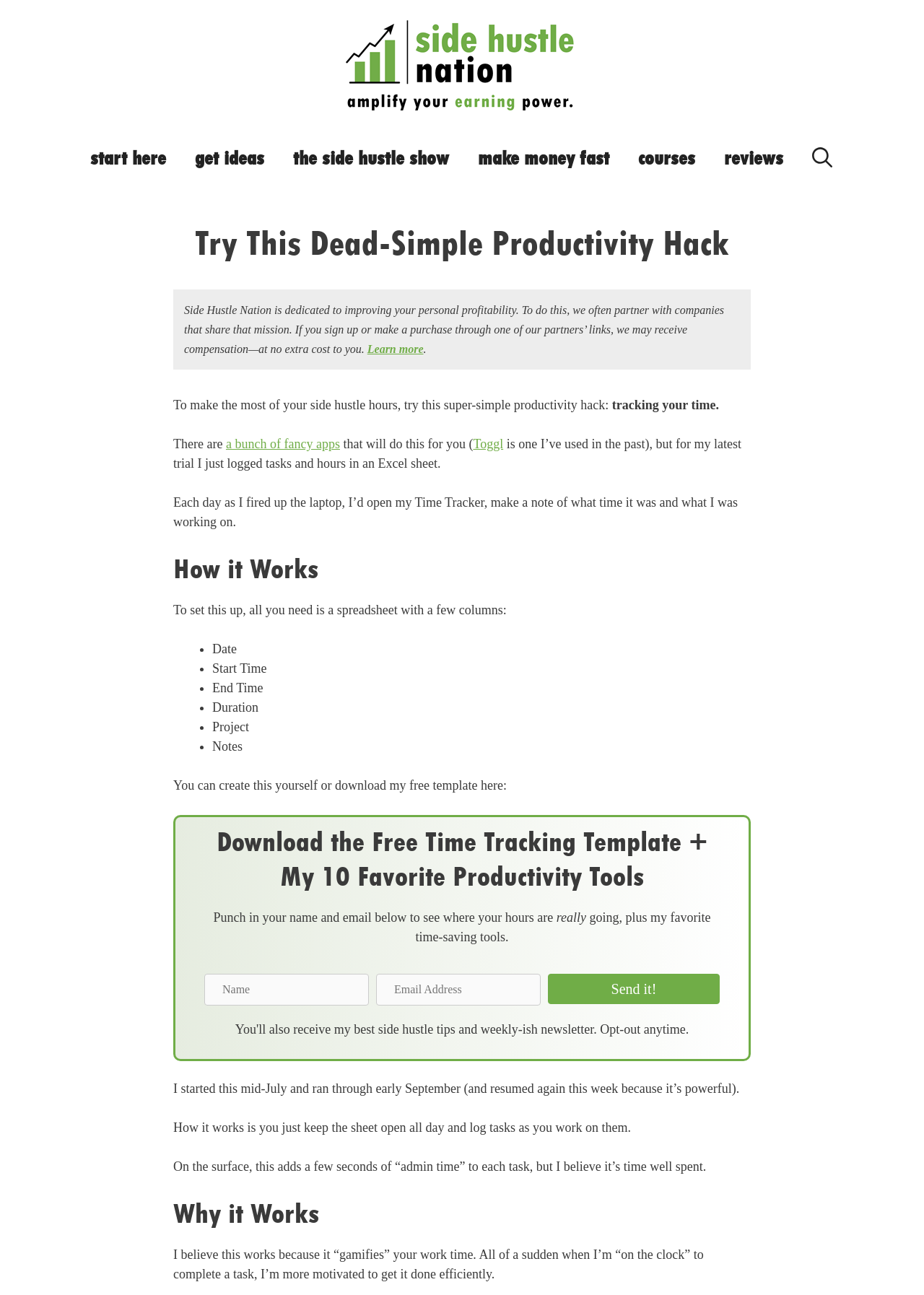Please locate the UI element described by "the side hustle show" and provide its bounding box coordinates.

[0.302, 0.094, 0.502, 0.15]